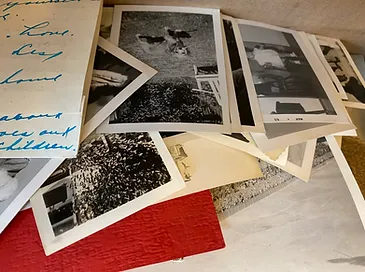Generate an elaborate description of what you see in the image.

The image depicts a collection of old photographs and documents, likely tied to family history and genealogy. Scattered across a surface, these items include black-and-white photos showcasing various scenes, possibly of relatives or significant moments from the past. Among the photos, a handwritten letter or note can be seen, adding a personal touch and hinting at the stories behind each image. The assortment is placed atop a red textured background, suggesting a careful but informal organization of family memories. This visual representation emphasizes the importance of digitizing and organizing such precious items, as they hold vital clues for genealogical research and family history exploration.